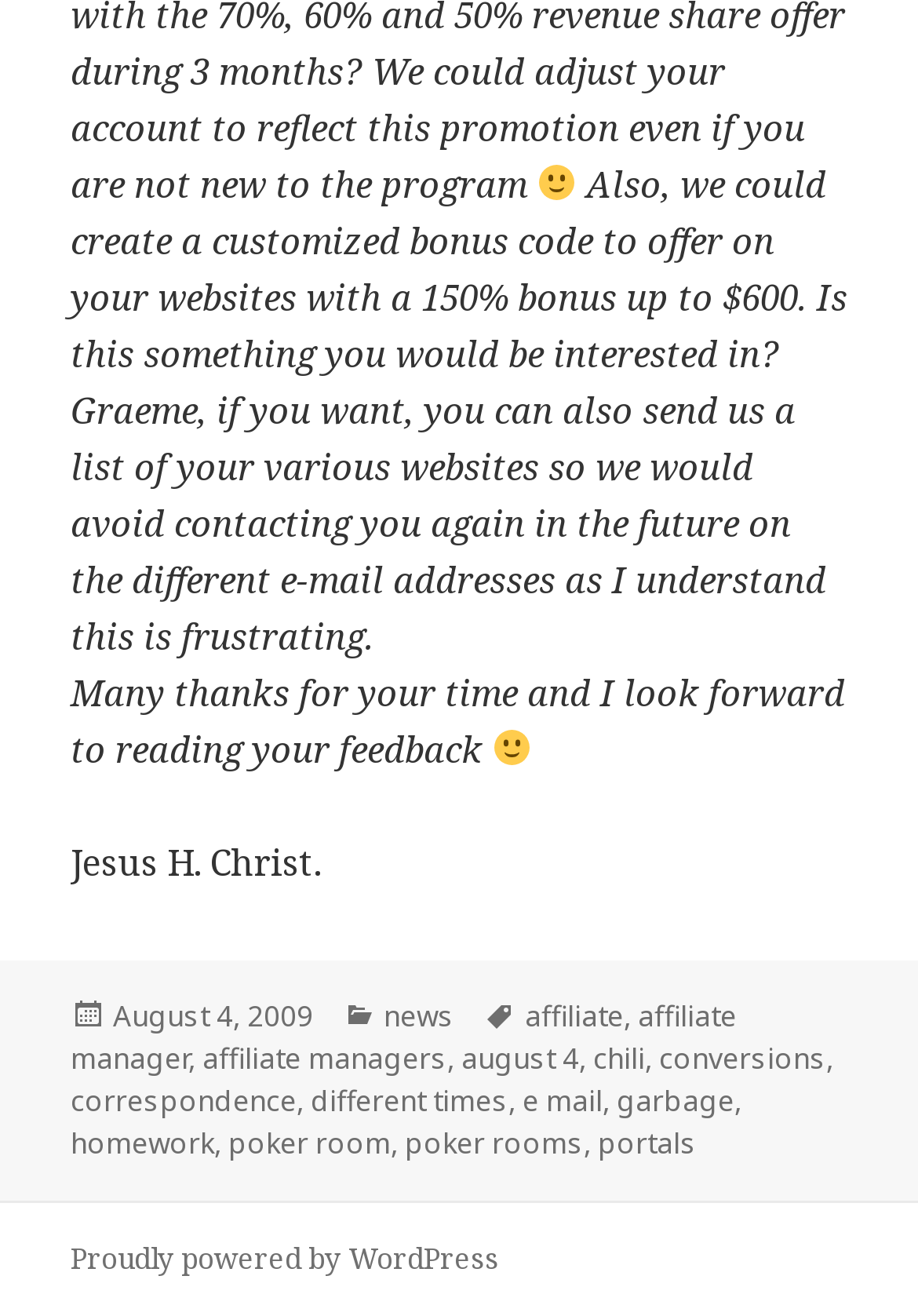Locate the bounding box coordinates of the clickable part needed for the task: "Click the link to view news".

[0.418, 0.756, 0.495, 0.789]